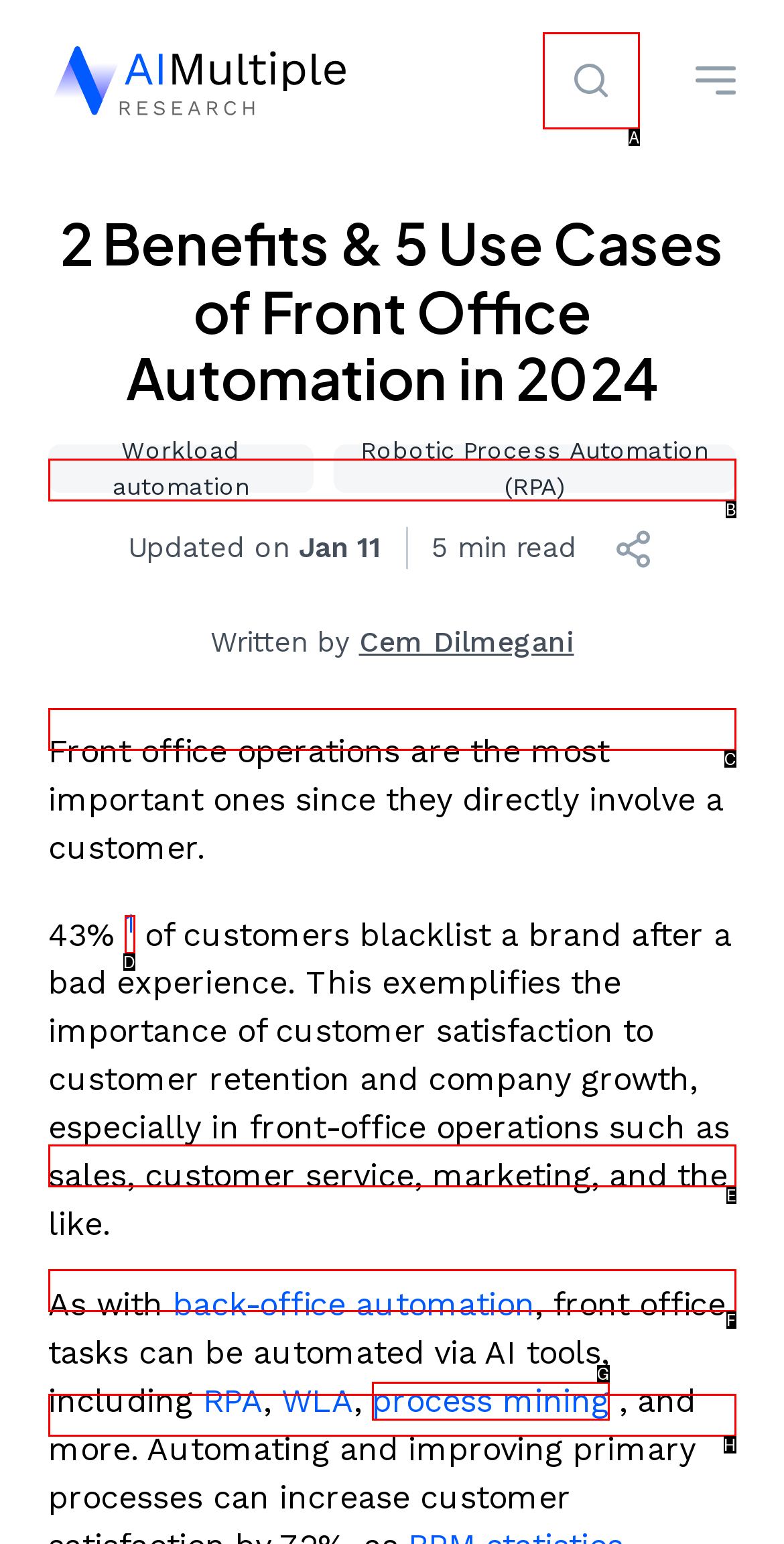Determine the HTML element that best aligns with the description: Surveys
Answer with the appropriate letter from the listed options.

F